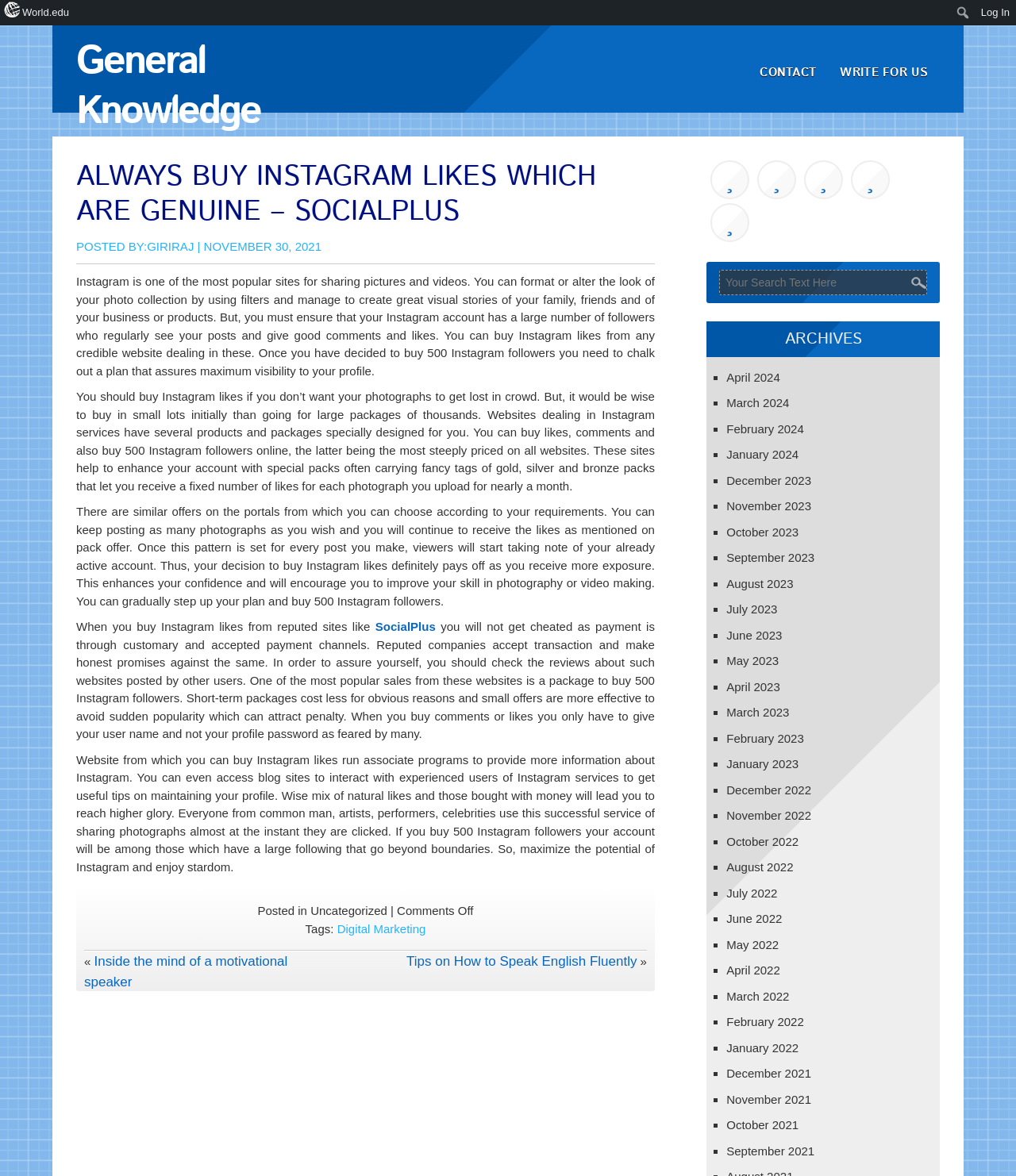Identify the bounding box coordinates of the region I need to click to complete this instruction: "contact us".

[0.744, 0.035, 0.807, 0.079]